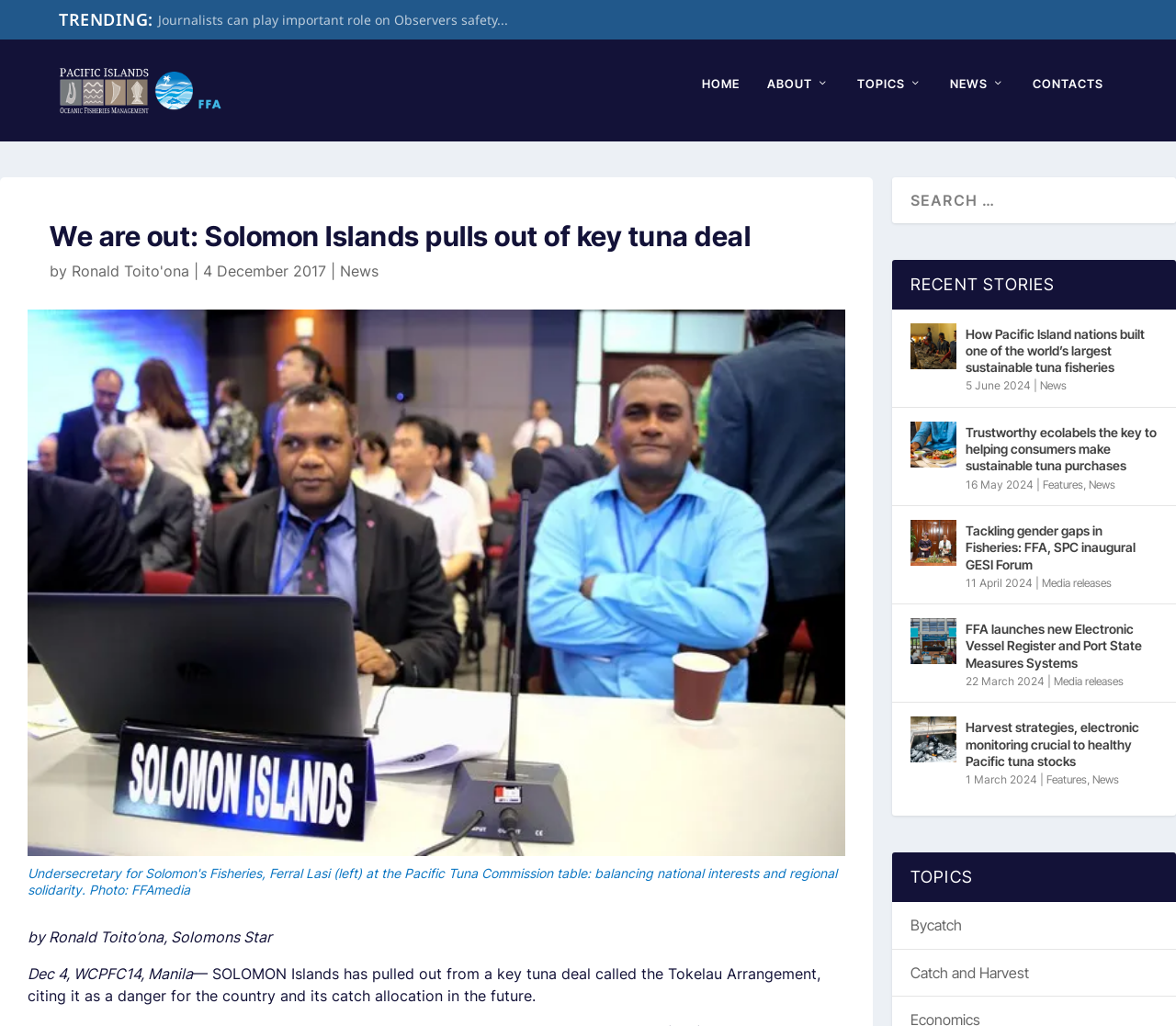Please find and report the primary heading text from the webpage.

We are out: Solomon Islands pulls out of key tuna deal